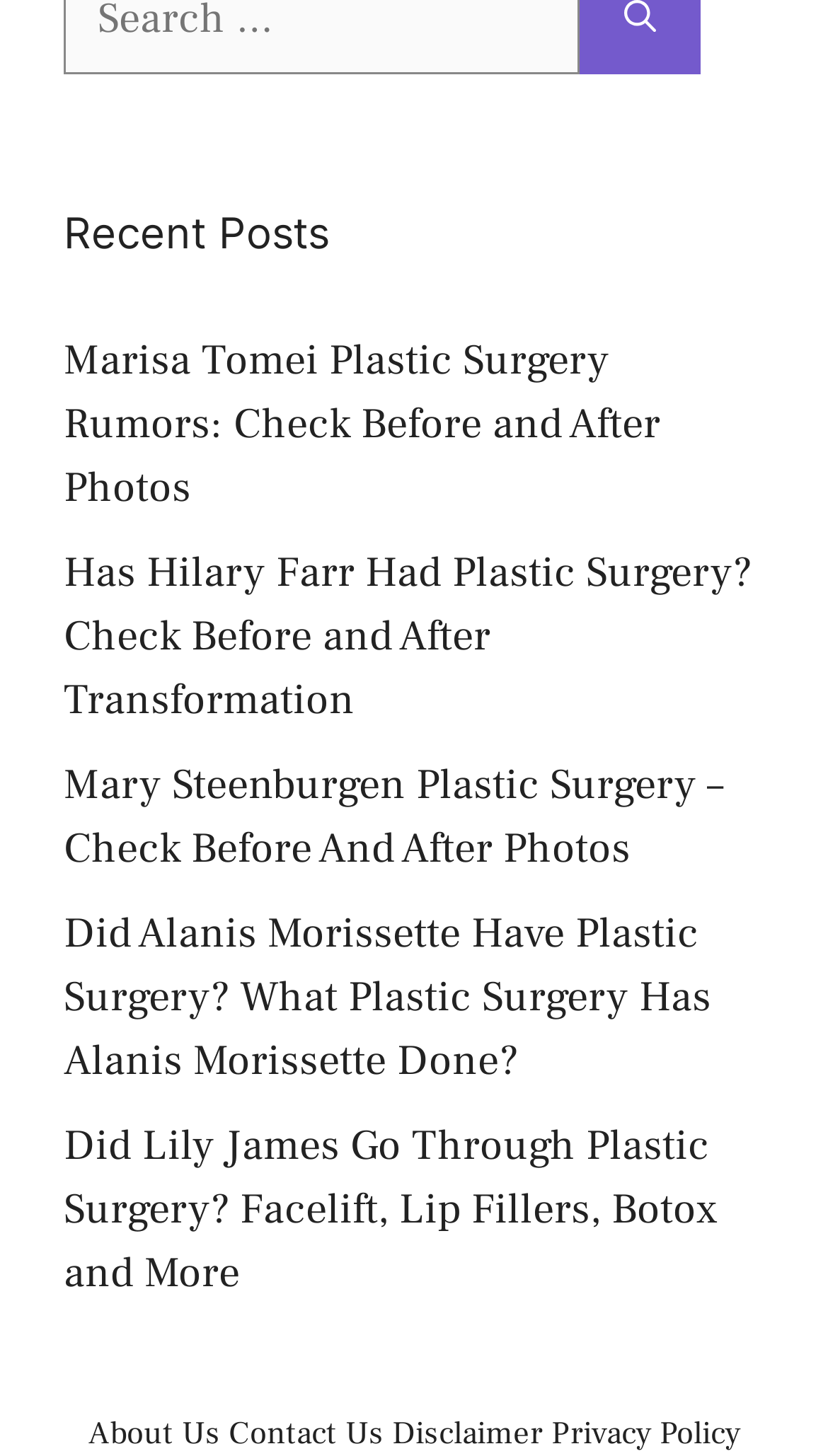What is the last link in the 'Recent Posts' section?
Please use the visual content to give a single word or phrase answer.

Did Lily James Go Through Plastic Surgery?